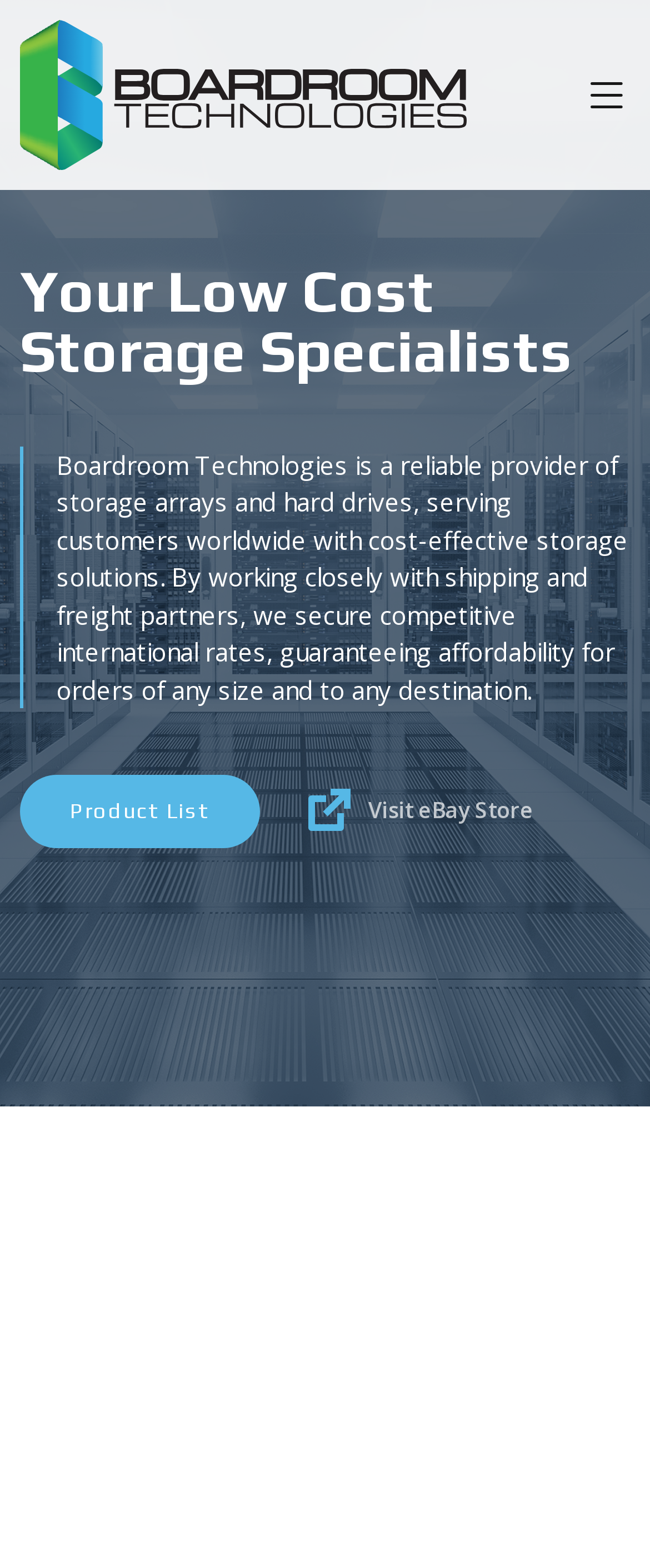What is the tone of the company's description?
Examine the image closely and answer the question with as much detail as possible.

The static text that describes the company's services and mission is written in a formal and professional tone, conveying a sense of reliability and expertise in the field of storage arrays and hard drives.